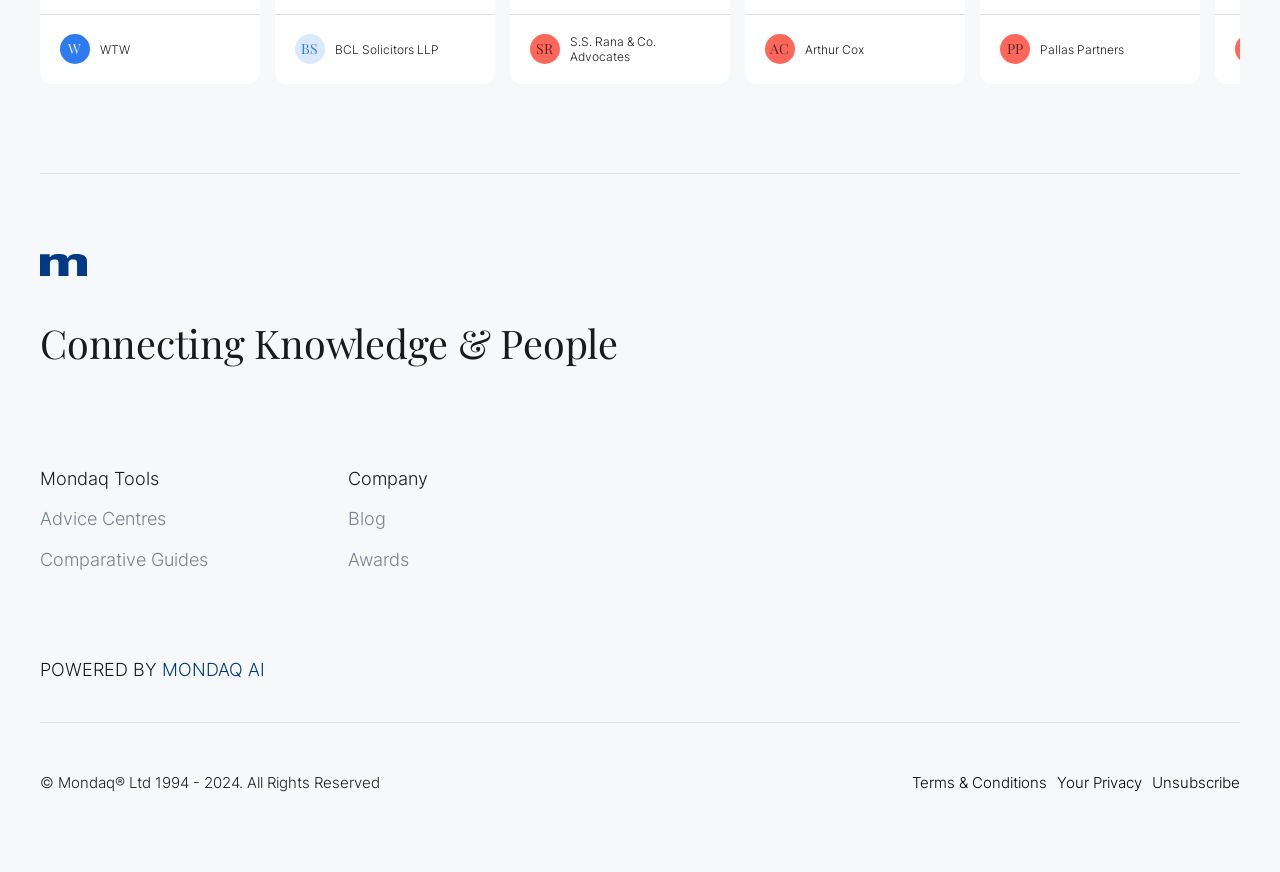Please identify the bounding box coordinates of the clickable element to fulfill the following instruction: "Check the blog posts". The coordinates should be four float numbers between 0 and 1, i.e., [left, top, right, bottom].

None